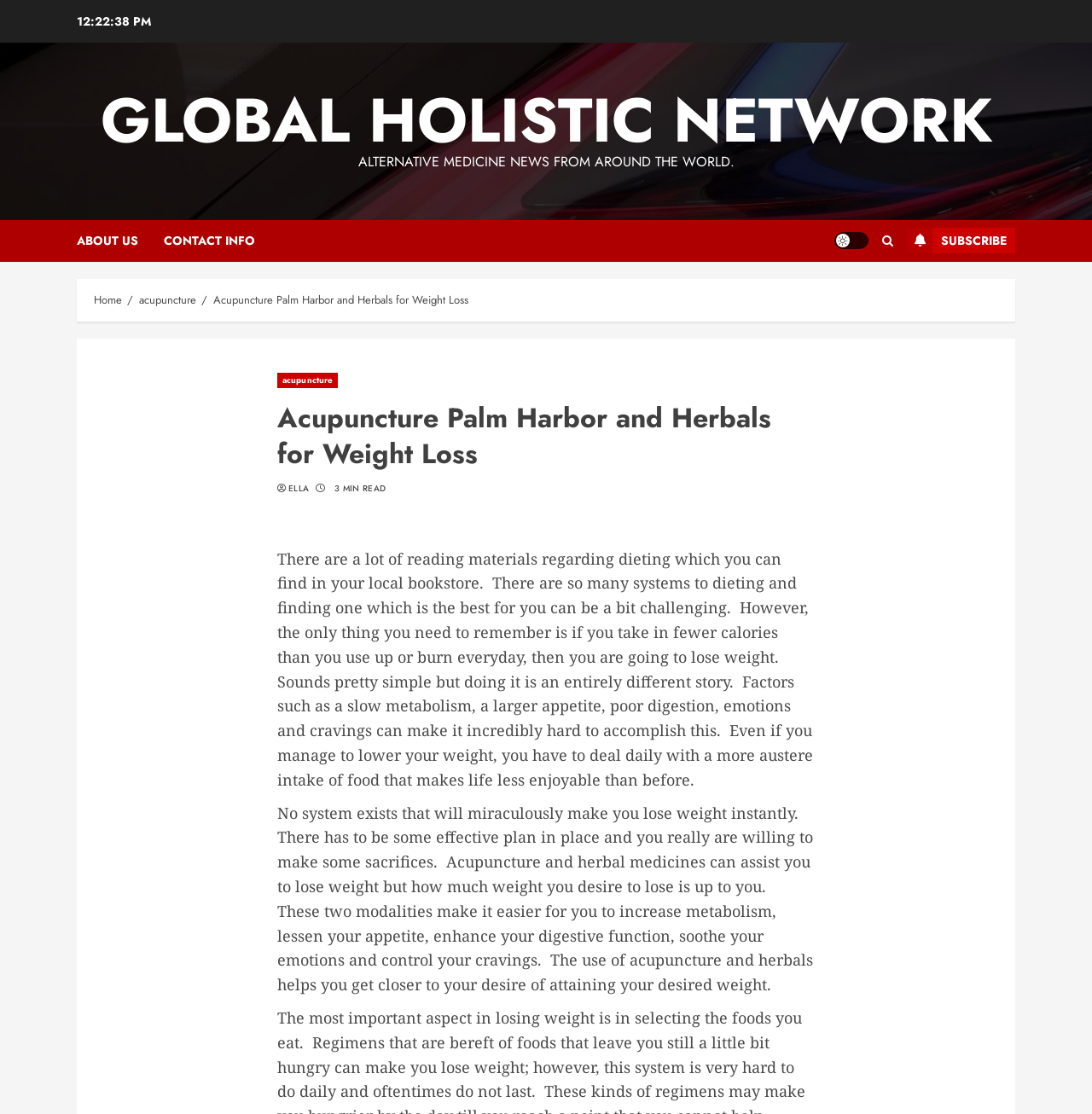Please respond in a single word or phrase: 
What is the main topic of the webpage?

Acupuncture and weight loss